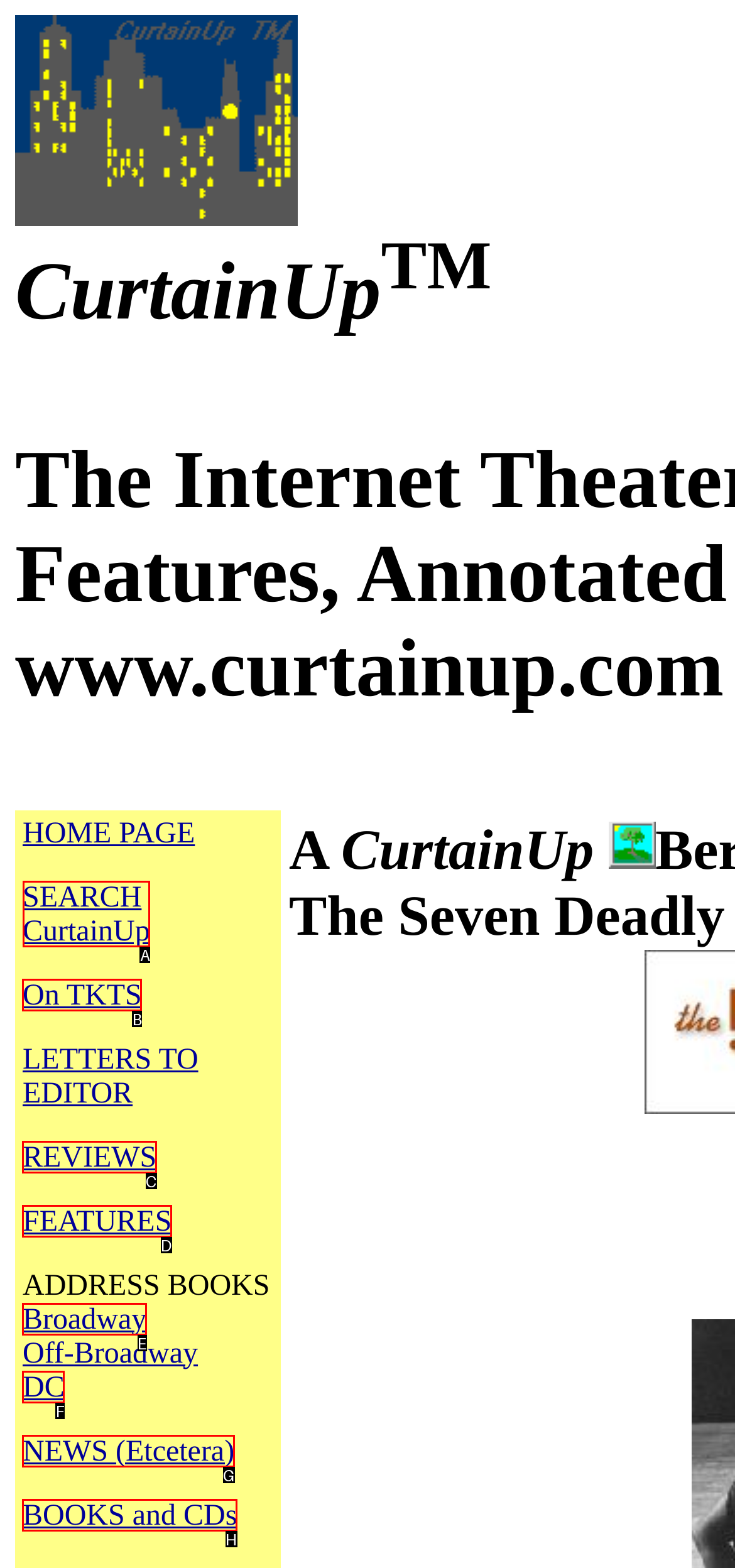Select the appropriate HTML element to click on to finish the task: search on CurtainUp.
Answer with the letter corresponding to the selected option.

A